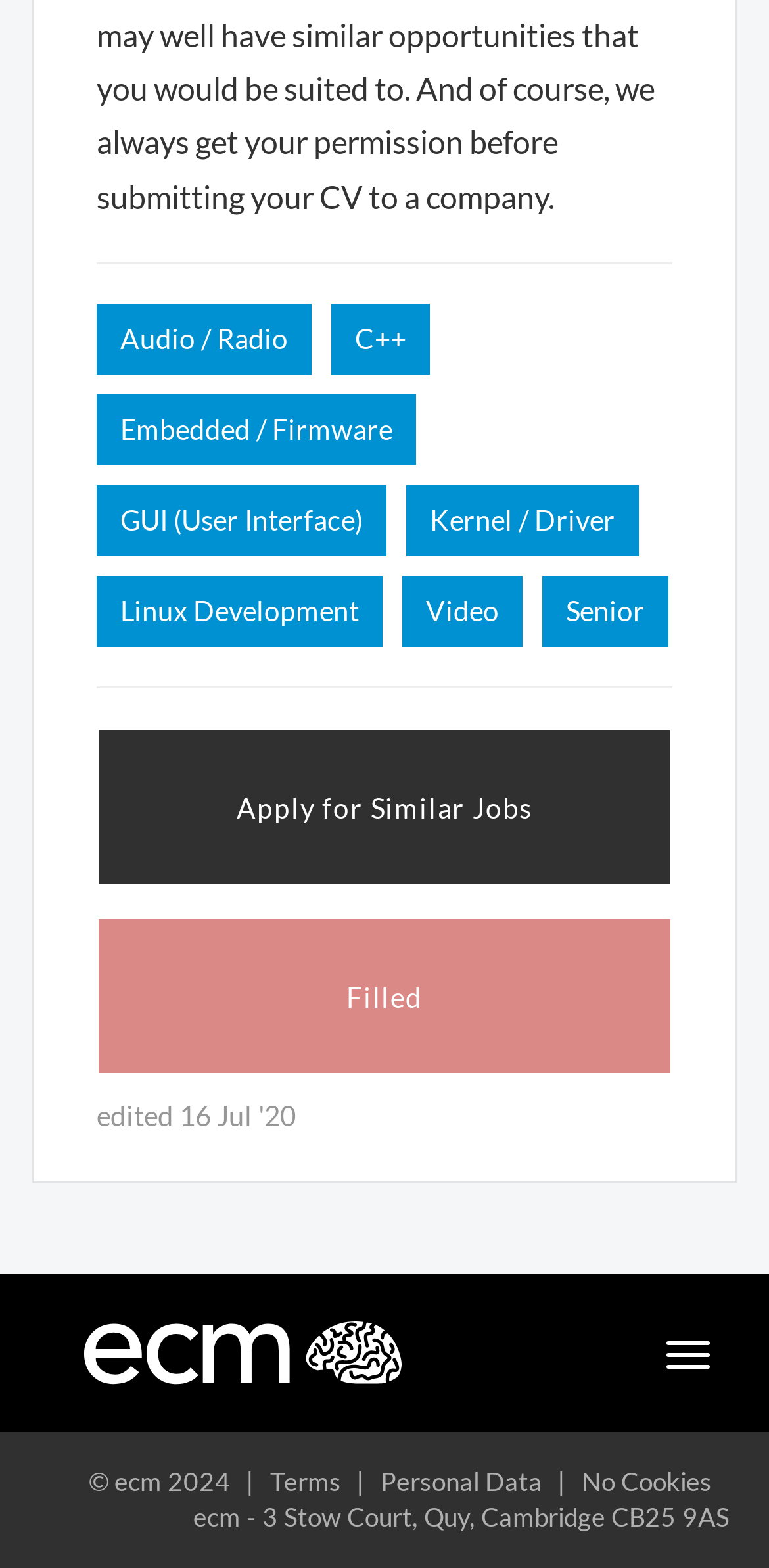What is the copyright year?
Provide a detailed answer to the question using information from the image.

The copyright year is mentioned in the footer of the webpage, which is '© ecm 2024'.